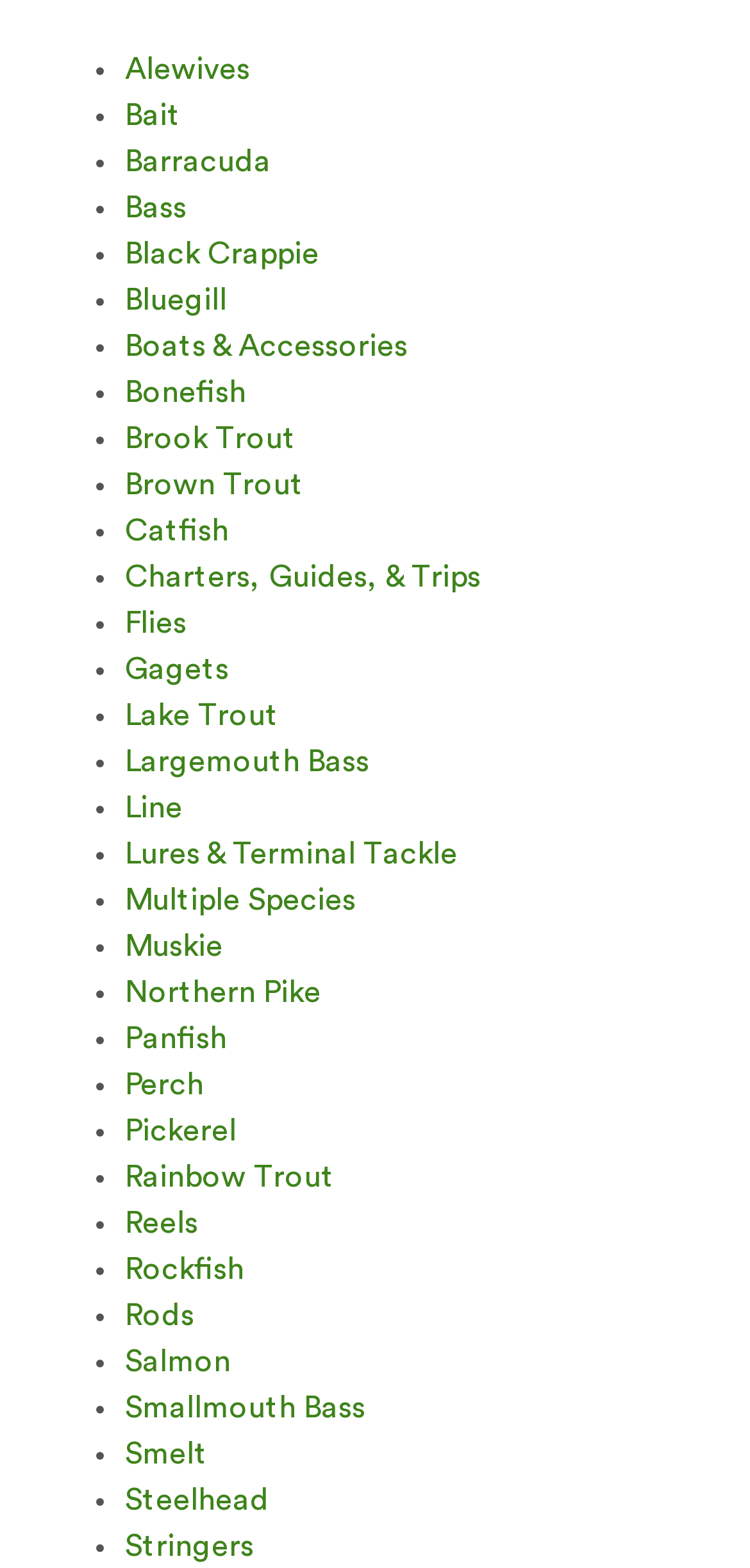Find the bounding box coordinates for the HTML element described as: "Boats & Accessories". The coordinates should consist of four float values between 0 and 1, i.e., [left, top, right, bottom].

[0.167, 0.211, 0.544, 0.23]